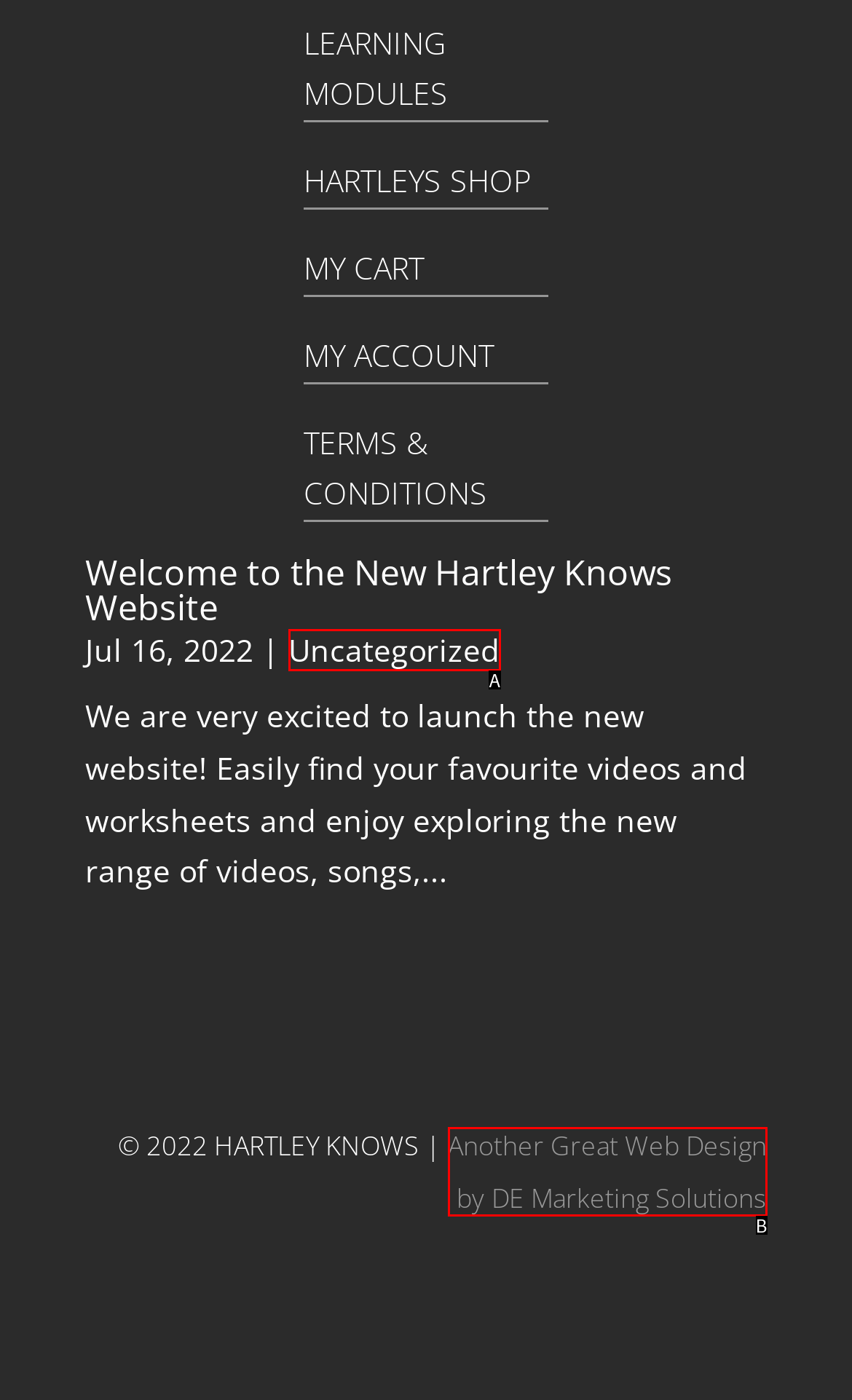Given the description: Uncategorized, select the HTML element that matches it best. Reply with the letter of the chosen option directly.

A